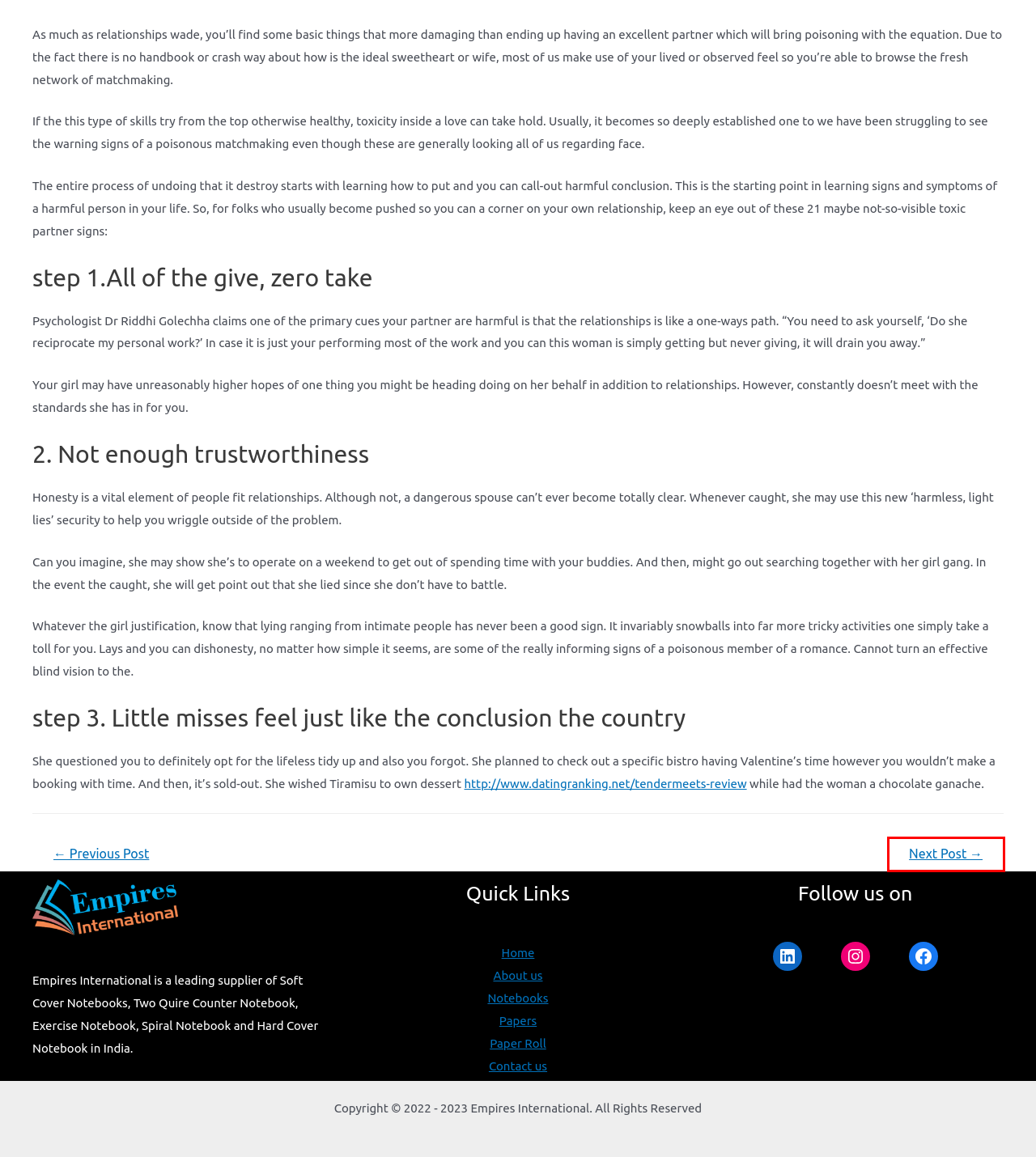Review the screenshot of a webpage that includes a red bounding box. Choose the most suitable webpage description that matches the new webpage after clicking the element within the red bounding box. Here are the candidates:
A. About us – Empires Internatinal
B. Paper Roll – Empires Internatinal
C. Sitios de vestir an una chica en Durante la reciente citacion – Empires Internatinal
D. Contact us – Empires Internatinal
E. Empires Internatinal
F. 🔥TenderMeets Review 2024 - Everything You Have To Know About It! 🔥
G. Gemini Anybody and you may Pisces Lady-love Being compatible – Empires Internatinal
H. Notebooks – Empires Internatinal

G